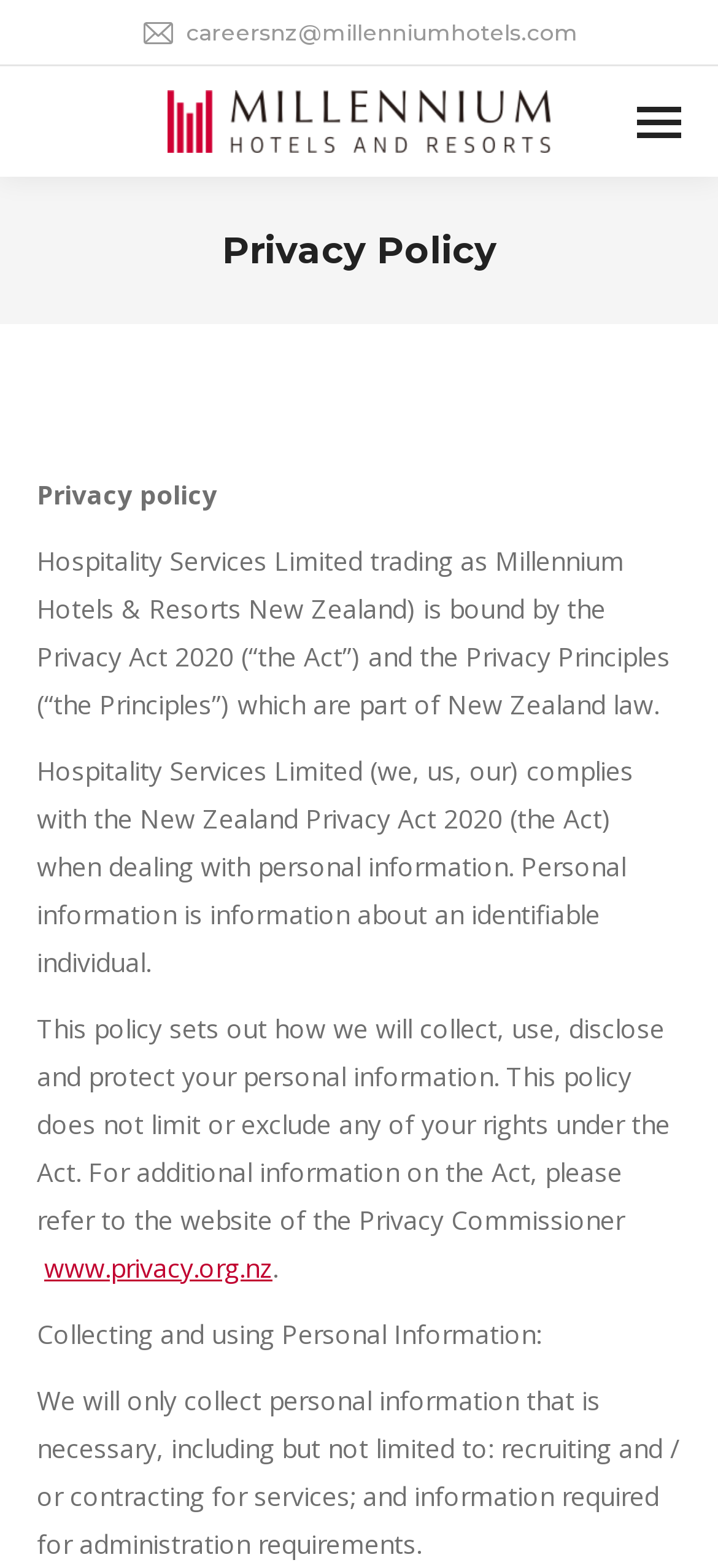What is the link to the website of the Privacy Commissioner?
Please give a detailed and elaborate answer to the question.

The link to the website of the Privacy Commissioner is provided in the third paragraph of the privacy policy, which states 'For additional information on the Act, please refer to the website of the Privacy Commissioner www.privacy.org.nz'.